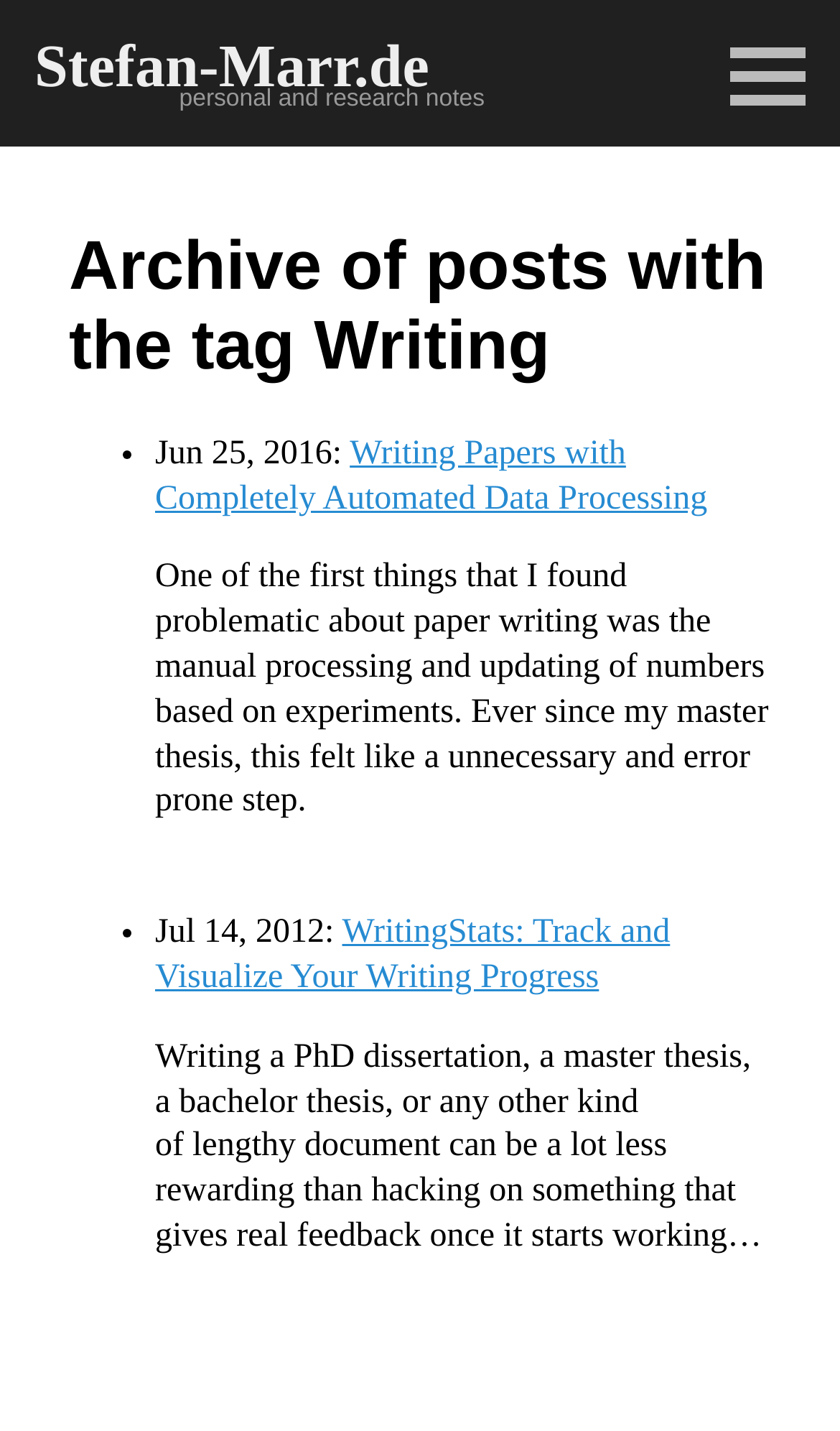Determine the bounding box coordinates in the format (top-left x, top-left y, bottom-right x, bottom-right y). Ensure all values are floating point numbers between 0 and 1. Identify the bounding box of the UI element described by: Stefan-Marr.de personal and research notes

[0.0, 0.0, 1.0, 0.102]